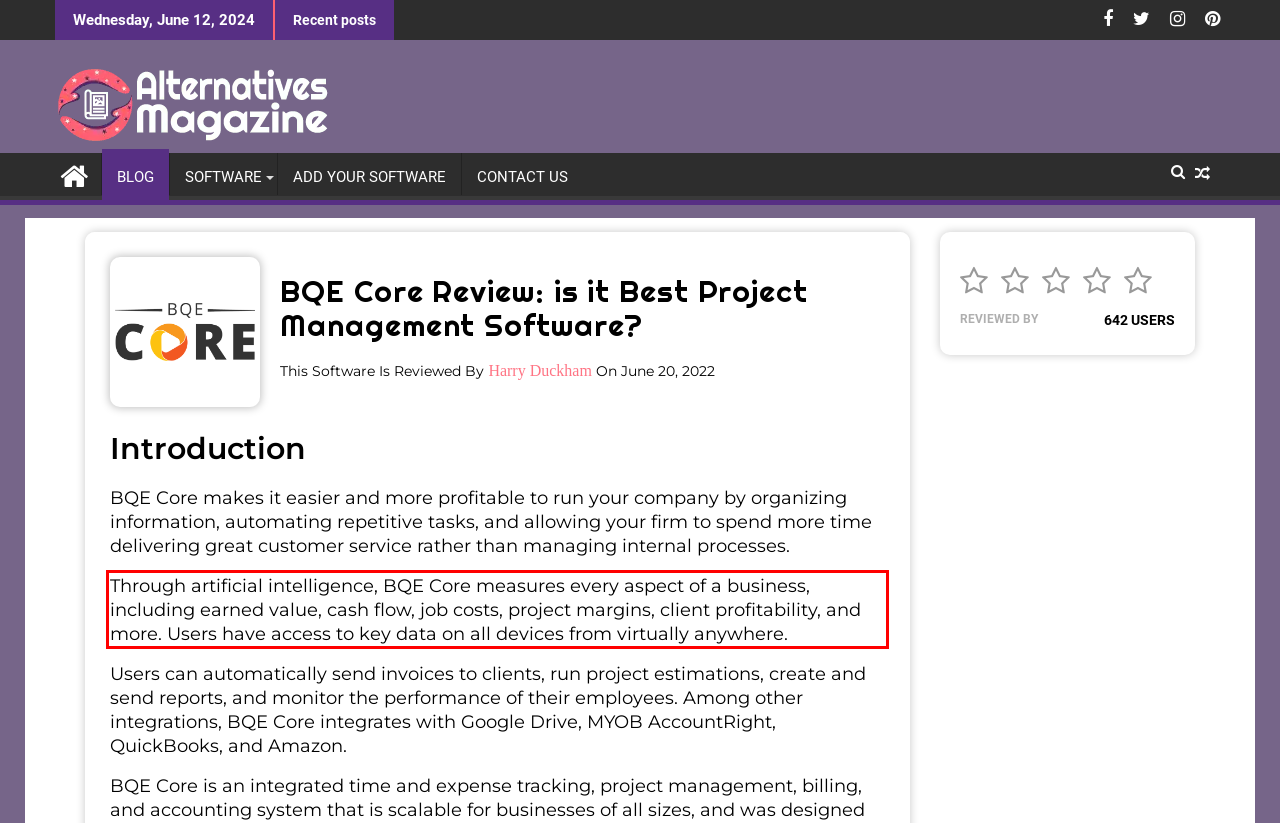You are given a screenshot with a red rectangle. Identify and extract the text within this red bounding box using OCR.

Through artificial intelligence, BQE Core measures every aspect of a business, including earned value, cash flow, job costs, project margins, client profitability, and more. Users have access to key data on all devices from virtually anywhere.